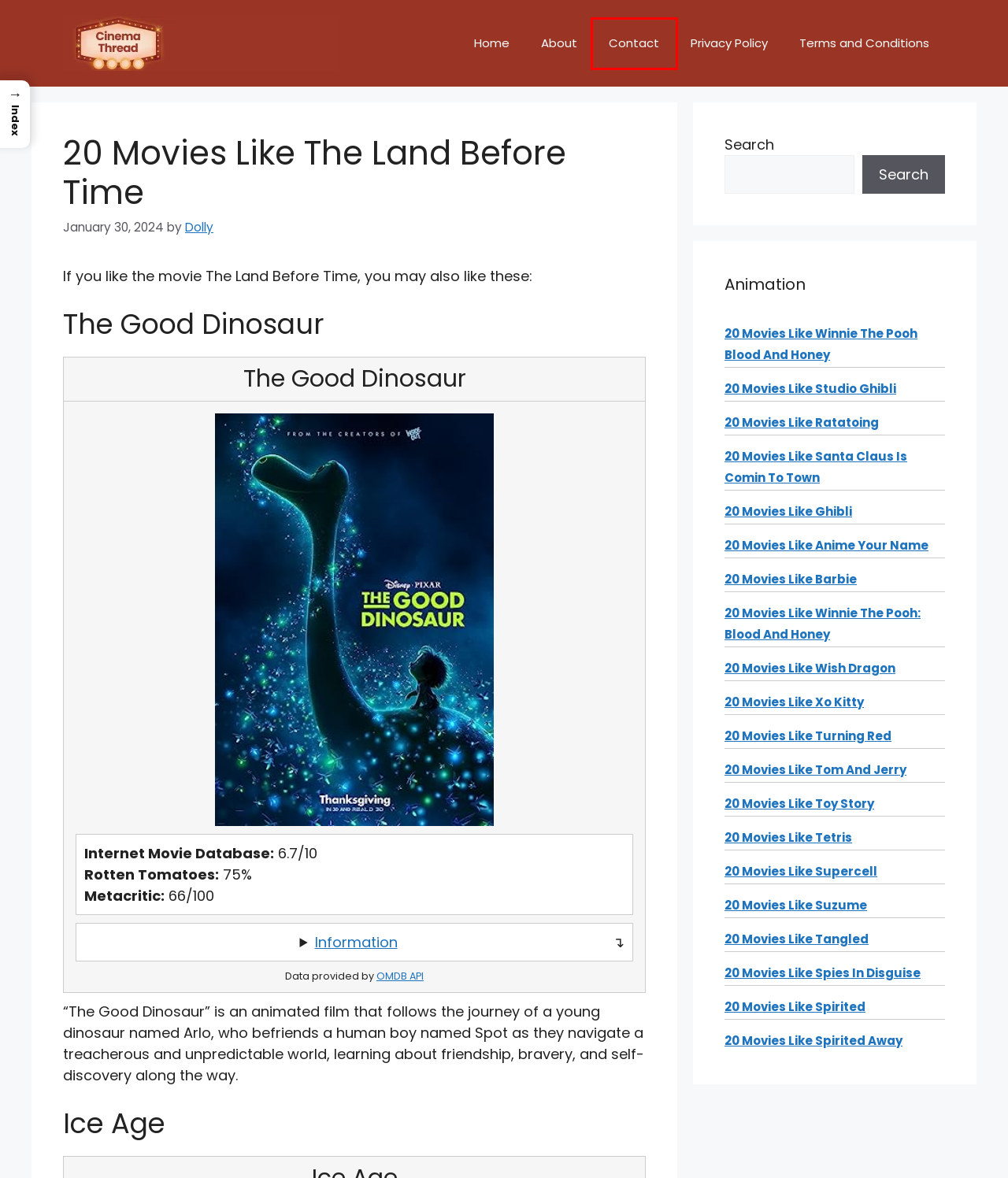Given a screenshot of a webpage with a red bounding box around a UI element, please identify the most appropriate webpage description that matches the new webpage after you click on the element. Here are the candidates:
A. 20 Movies Like Studio Ghibli - cinemathread.com
B. 20 Movies Like Tangled - cinemathread.com
C. 20 Movies Like Ratatoing - cinemathread.com
D. Contact - cinemathread.com
E. 20 Movies Like Toy Story - cinemathread.com
F. Terms and Conditions - cinemathread.com
G. 20 Movies Like Wish Dragon - cinemathread.com
H. Dolly - cinemathread.com

D